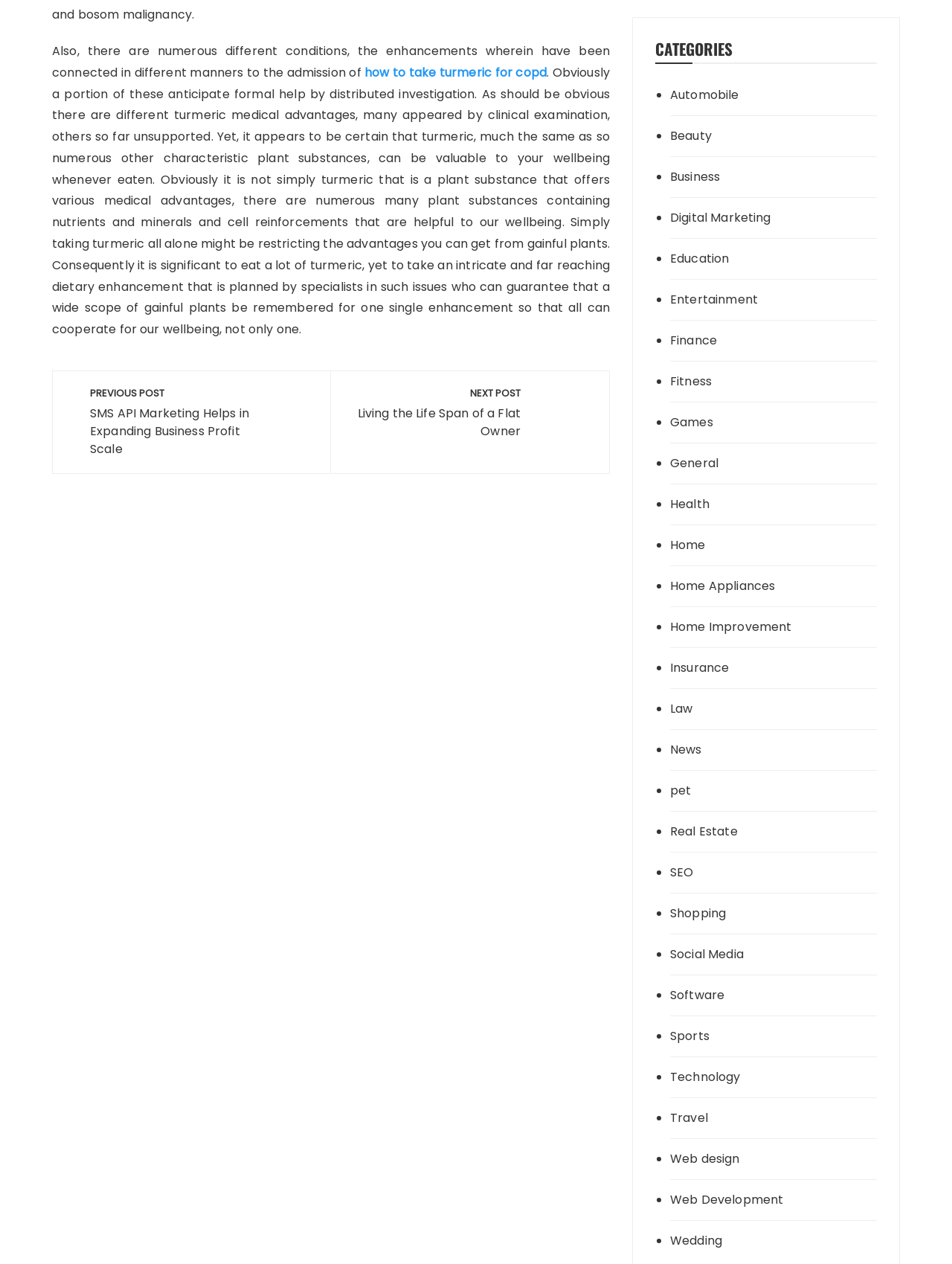What is the topic of the link 'how to take turmeric for copd'?
Using the screenshot, give a one-word or short phrase answer.

Health